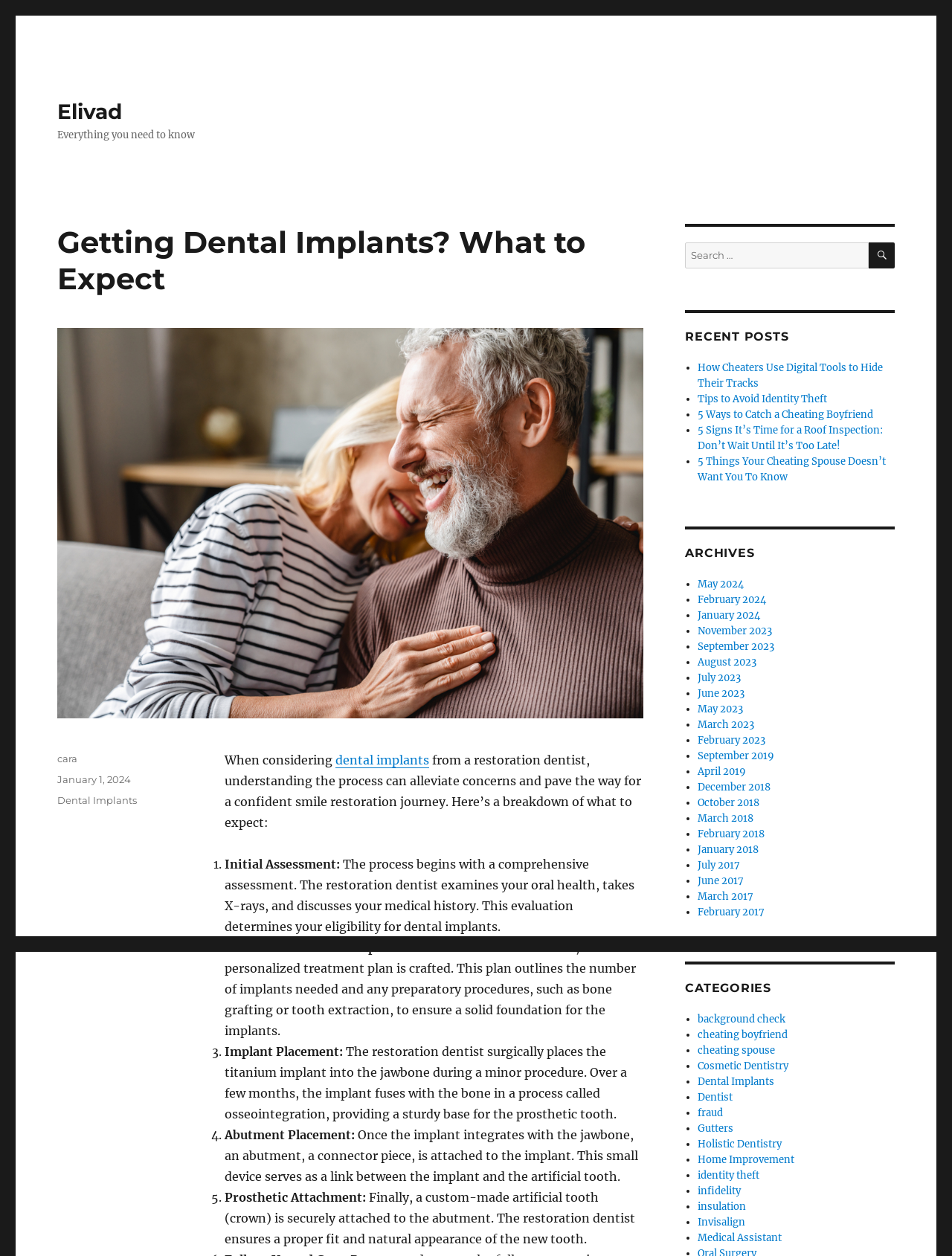Using the information in the image, could you please answer the following question in detail:
What is the purpose of the abutment in dental implants?

The abutment serves as a connector piece between the implant and the artificial tooth, attaching to the implant and providing a link to the prosthetic tooth.